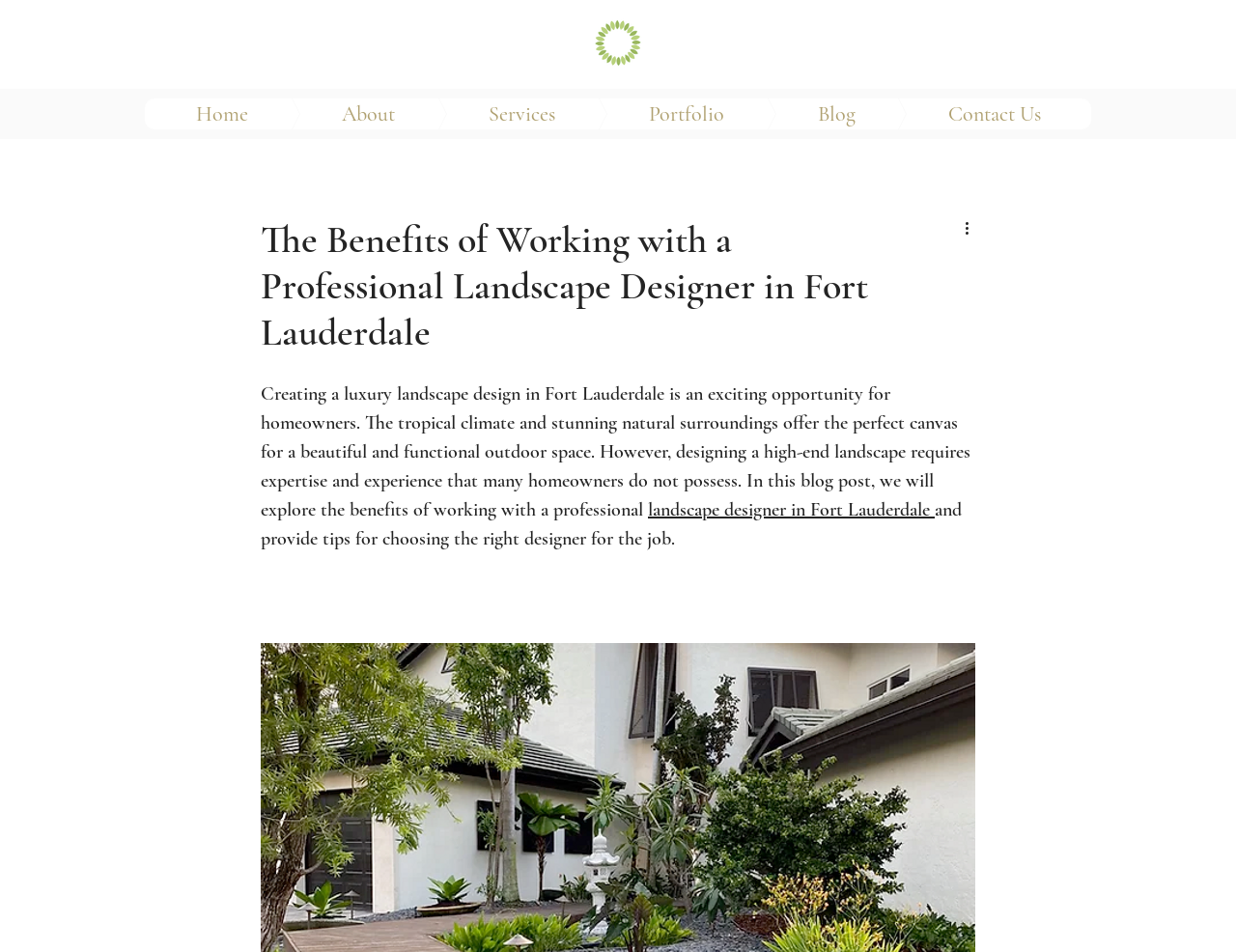Identify the bounding box for the element characterized by the following description: "landscape designer in Fort Lauderdale".

[0.524, 0.524, 0.756, 0.547]